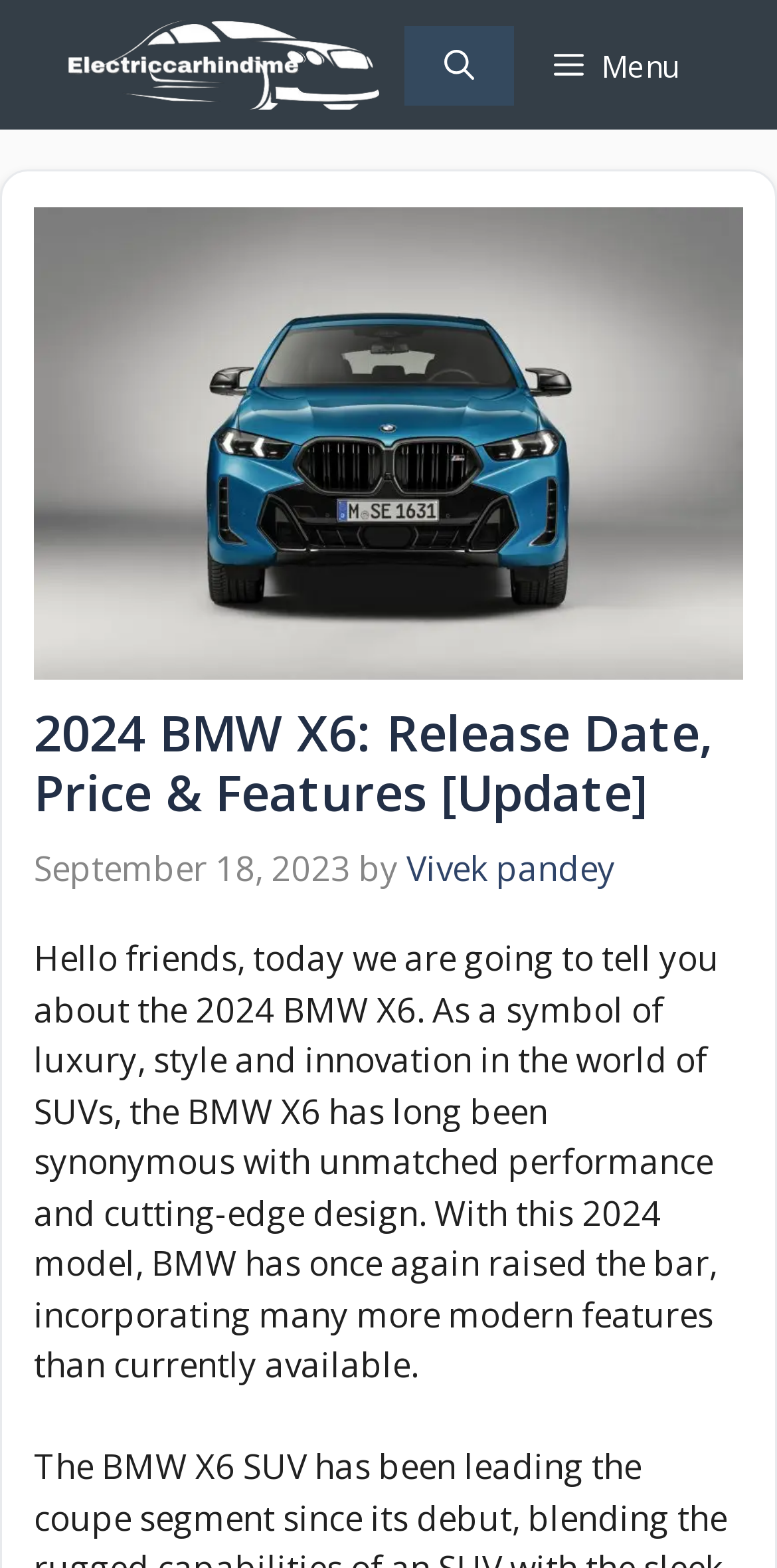Using the information in the image, give a comprehensive answer to the question: 
What is the starting price of the 2024 BMW X6?

The starting price of the 2024 BMW X6 can be found in the meta description of the webpage, which states '2024 BMW X6 Release Date, 2024: Starting Price, $74,895: Range, Up to 520 miles: Top Speed, 155 mph'.